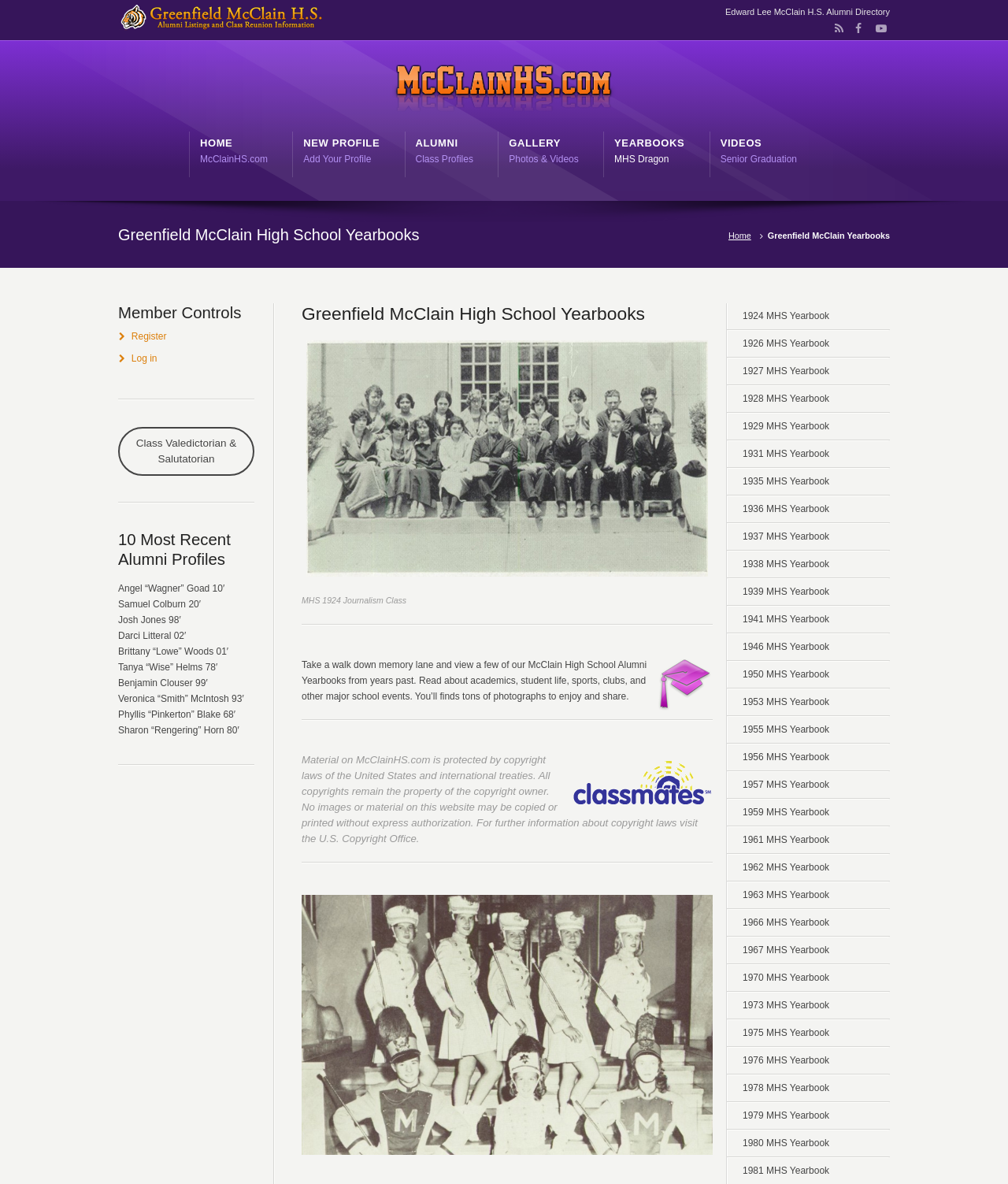Identify the bounding box coordinates of the clickable region necessary to fulfill the following instruction: "Register as a new member". The bounding box coordinates should be four float numbers between 0 and 1, i.e., [left, top, right, bottom].

[0.13, 0.28, 0.165, 0.289]